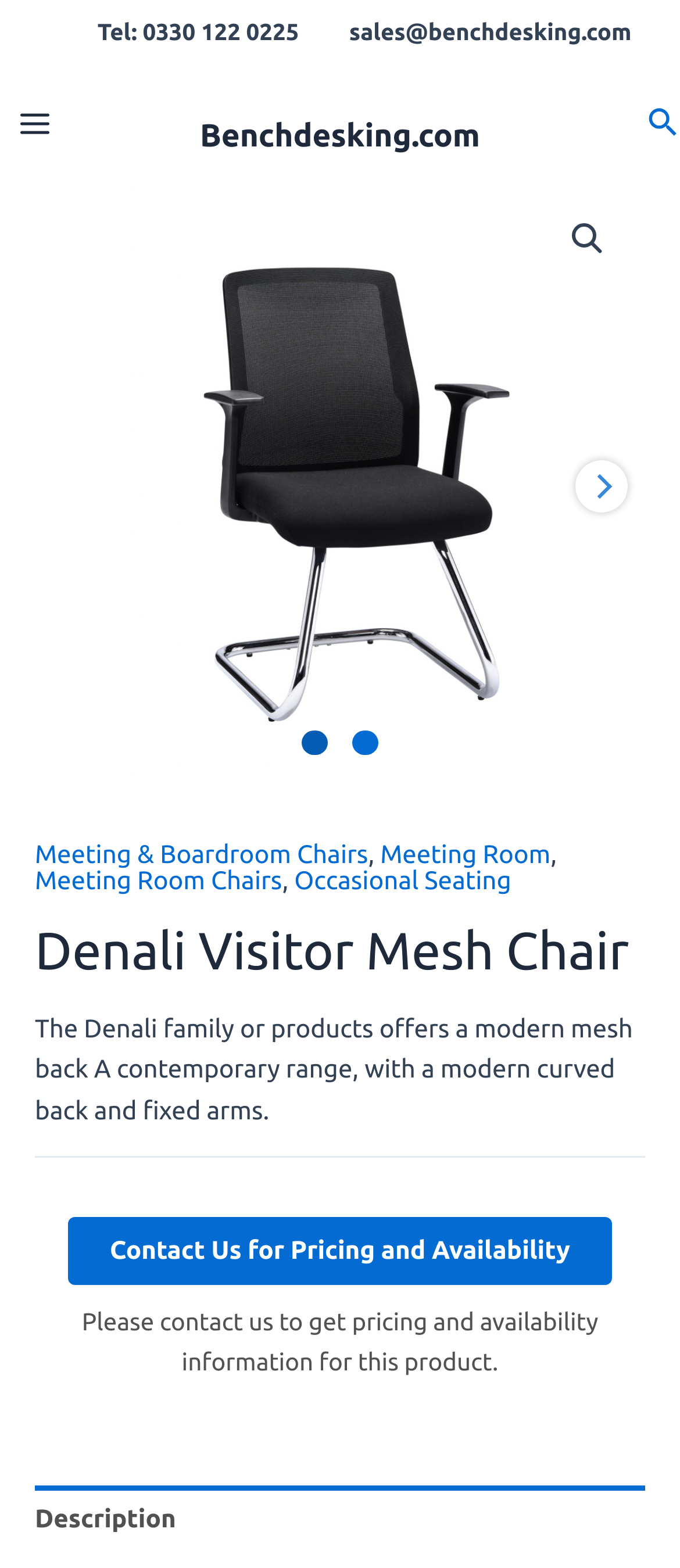Generate the text of the webpage's primary heading.

Denali Visitor Mesh Chair